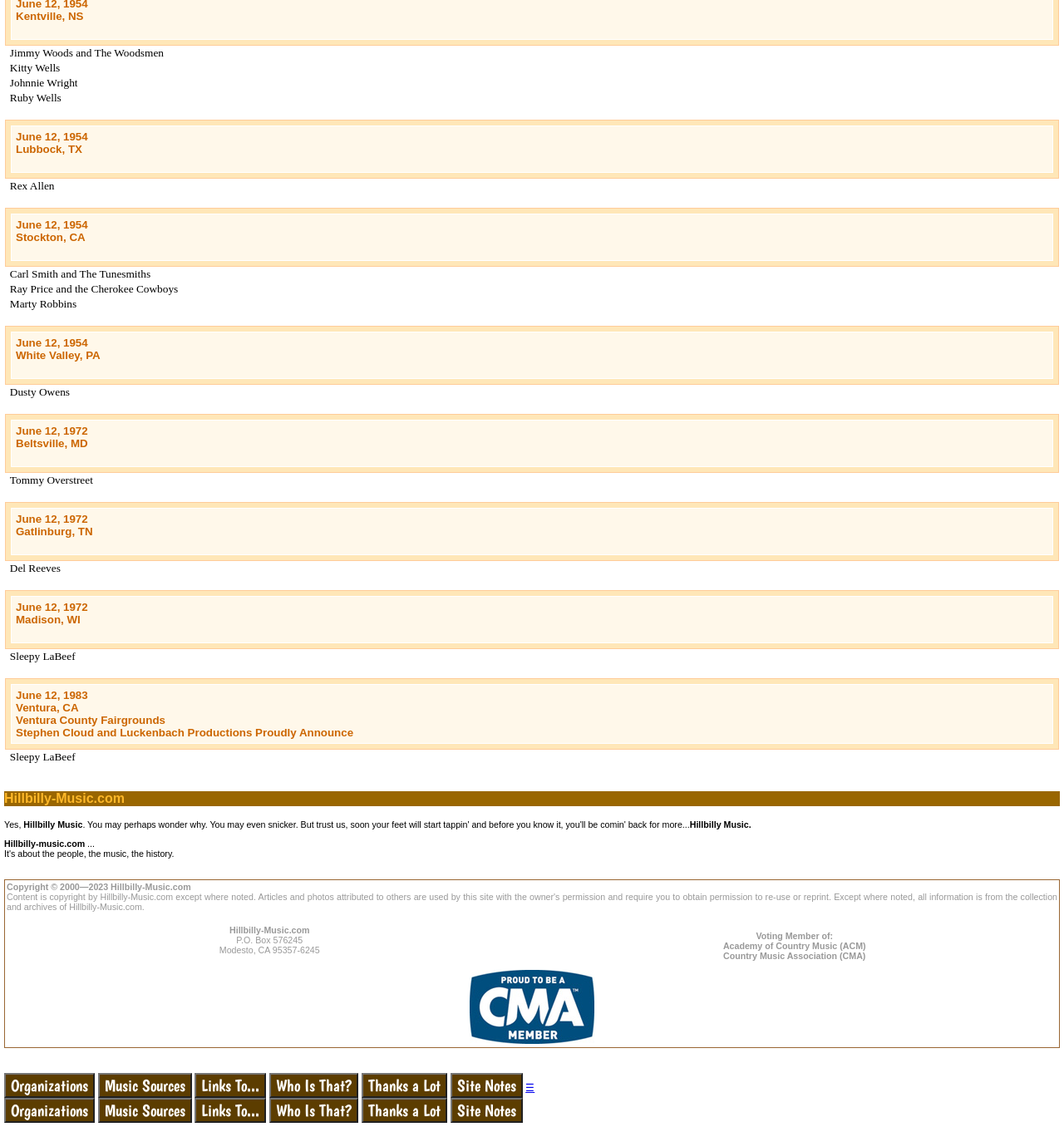Please identify the bounding box coordinates of the region to click in order to complete the given instruction: "Explore Rex Allen's information". The coordinates should be four float numbers between 0 and 1, i.e., [left, top, right, bottom].

[0.005, 0.159, 0.995, 0.172]